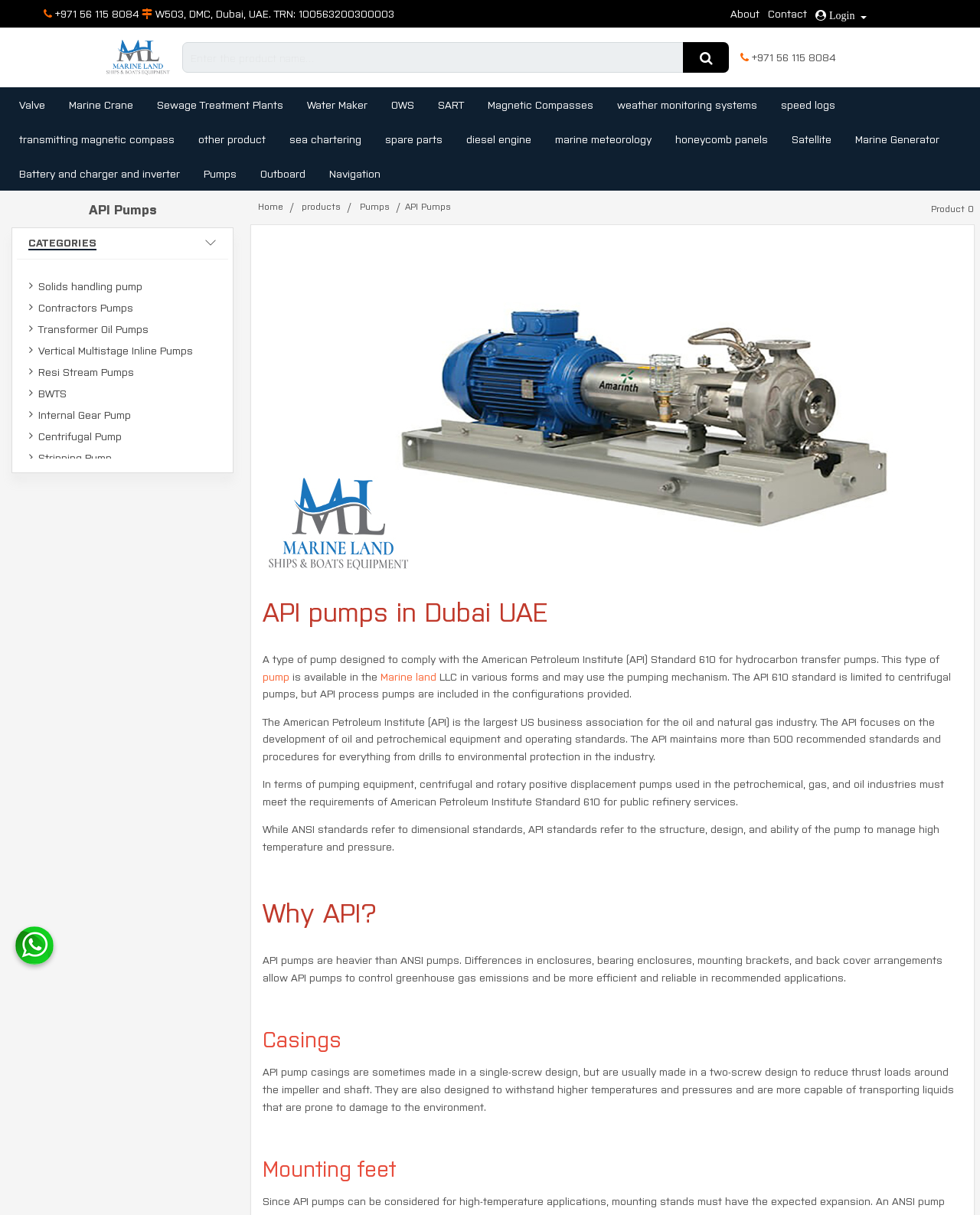Find the bounding box coordinates for the area that must be clicked to perform this action: "View categories".

[0.029, 0.193, 0.22, 0.207]